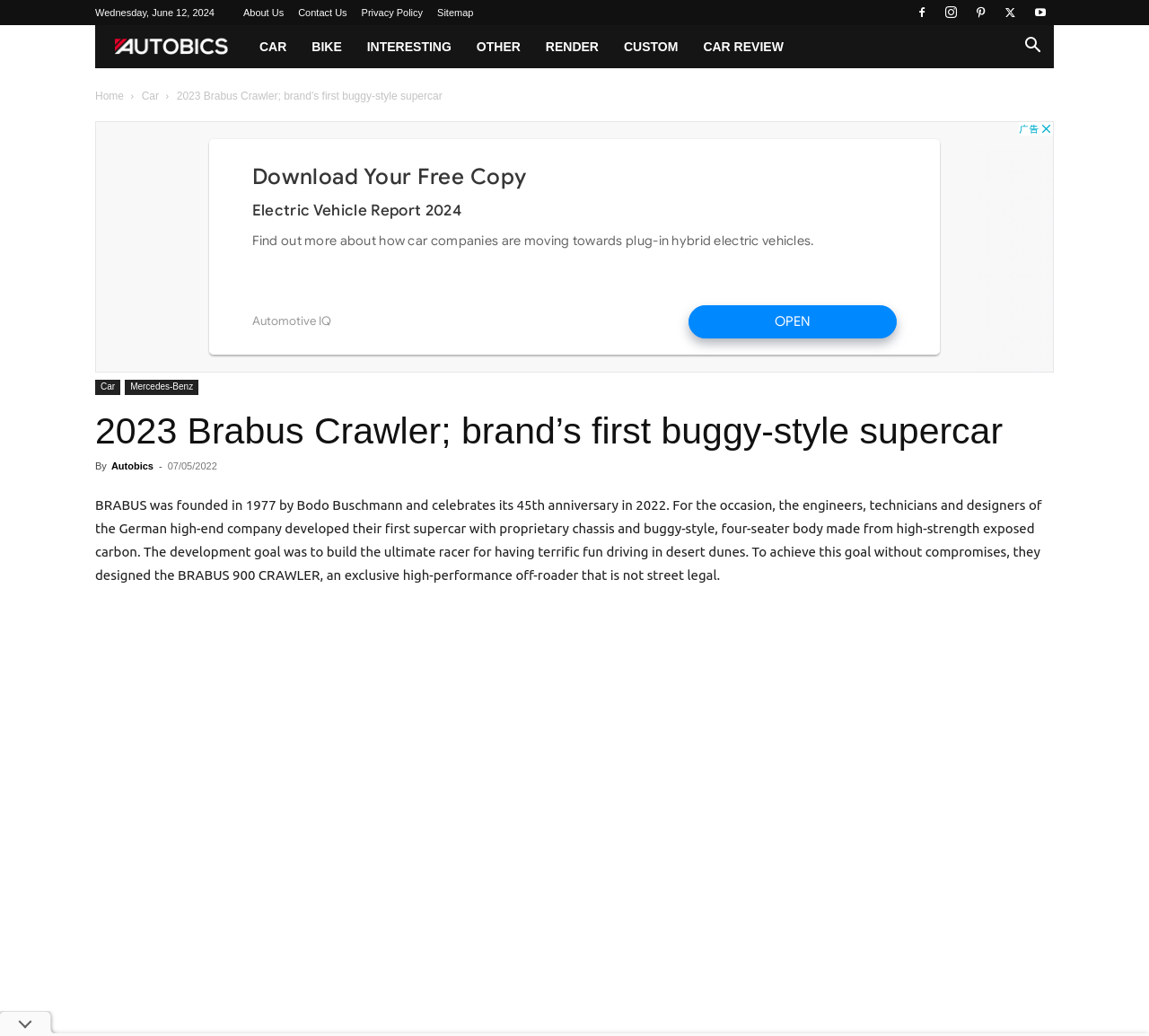Respond to the question with just a single word or phrase: 
What is the type of vehicle developed by BRABUS?

supercar